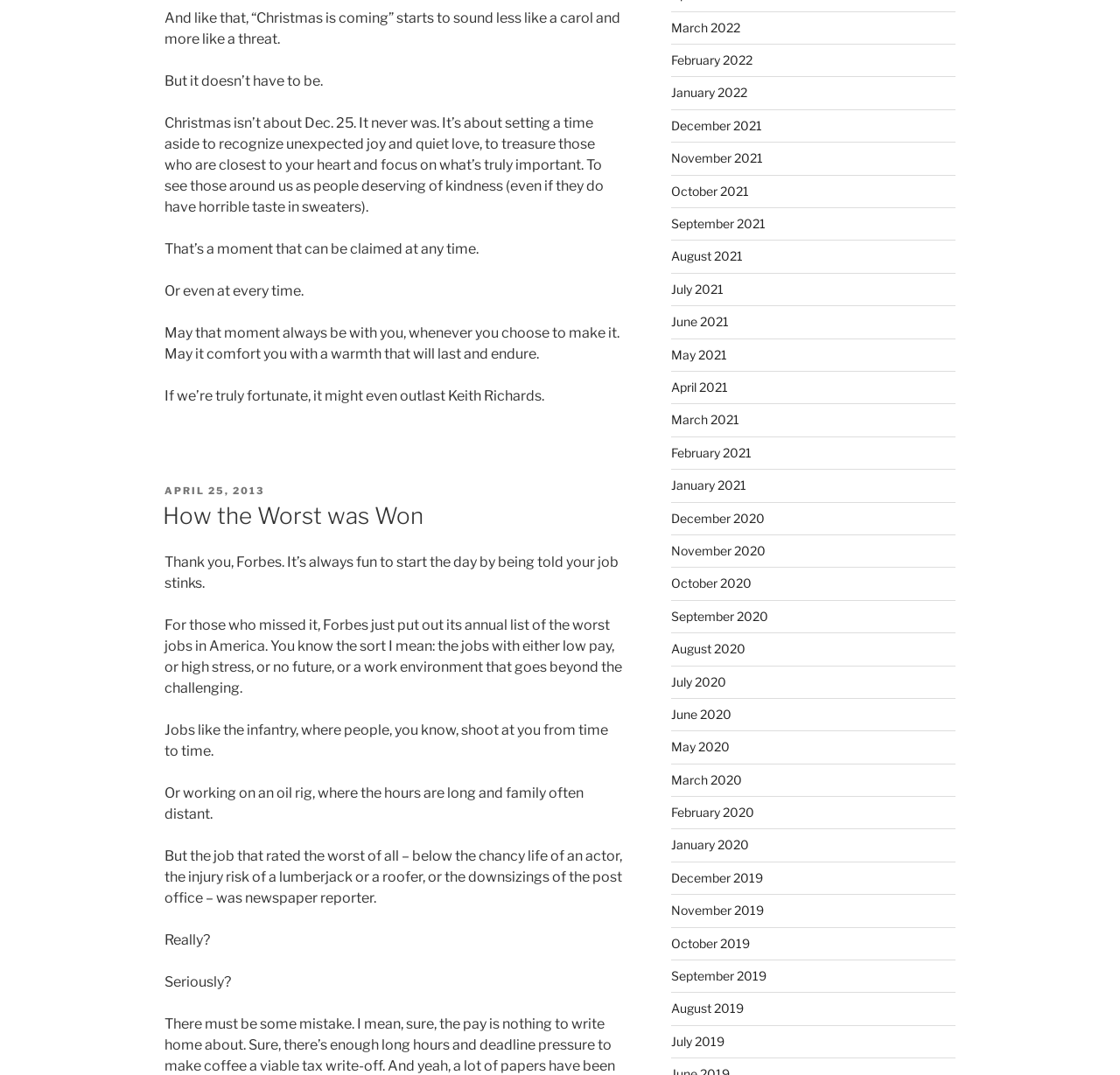Please identify the bounding box coordinates of the element I need to click to follow this instruction: "Click on the 'February 2021' link".

[0.599, 0.414, 0.671, 0.428]